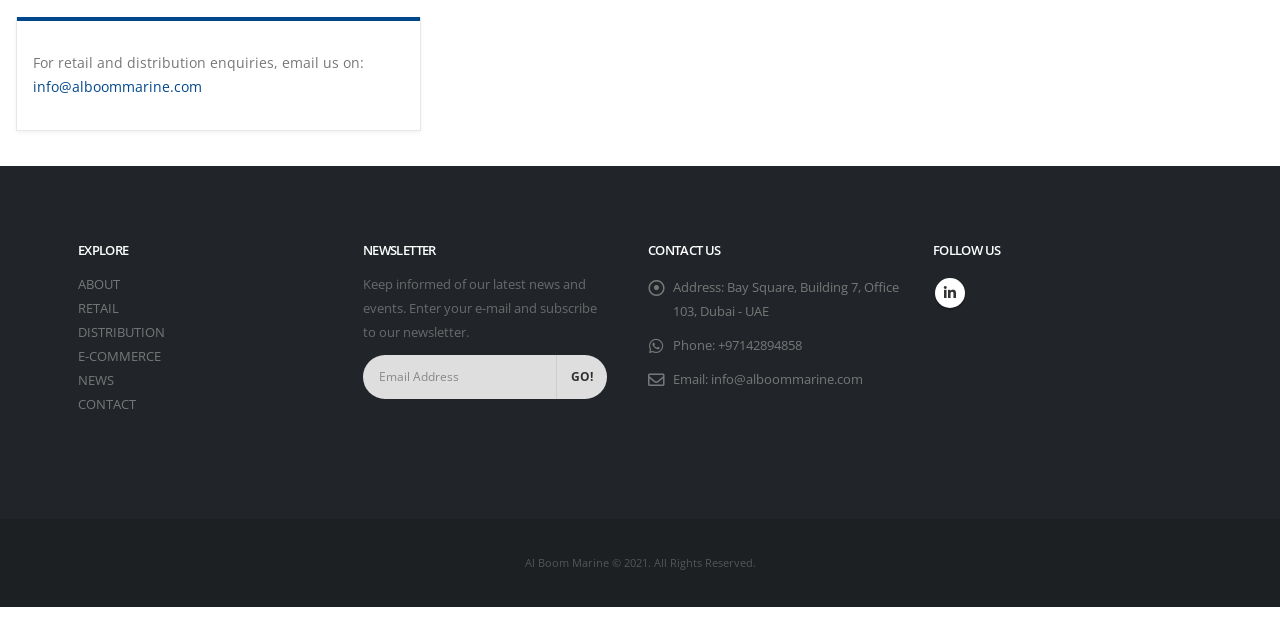Using the provided element description, identify the bounding box coordinates as (top-left x, top-left y, bottom-right x, bottom-right y). Ensure all values are between 0 and 1. Description: NEWS

[0.061, 0.581, 0.089, 0.607]